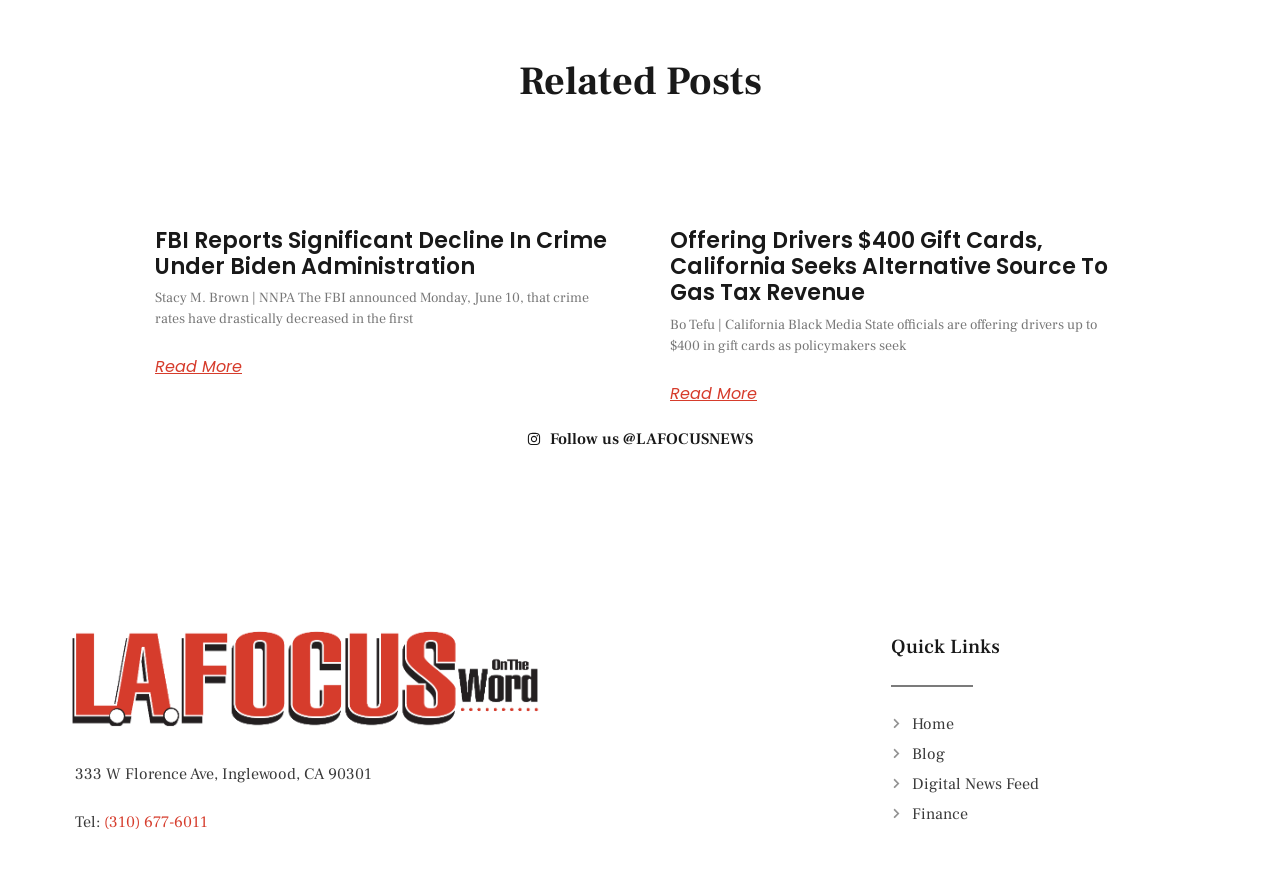Please mark the clickable region by giving the bounding box coordinates needed to complete this instruction: "Read more about FBI Reports Significant Decline in Crime Under Biden Administration".

[0.121, 0.405, 0.189, 0.423]